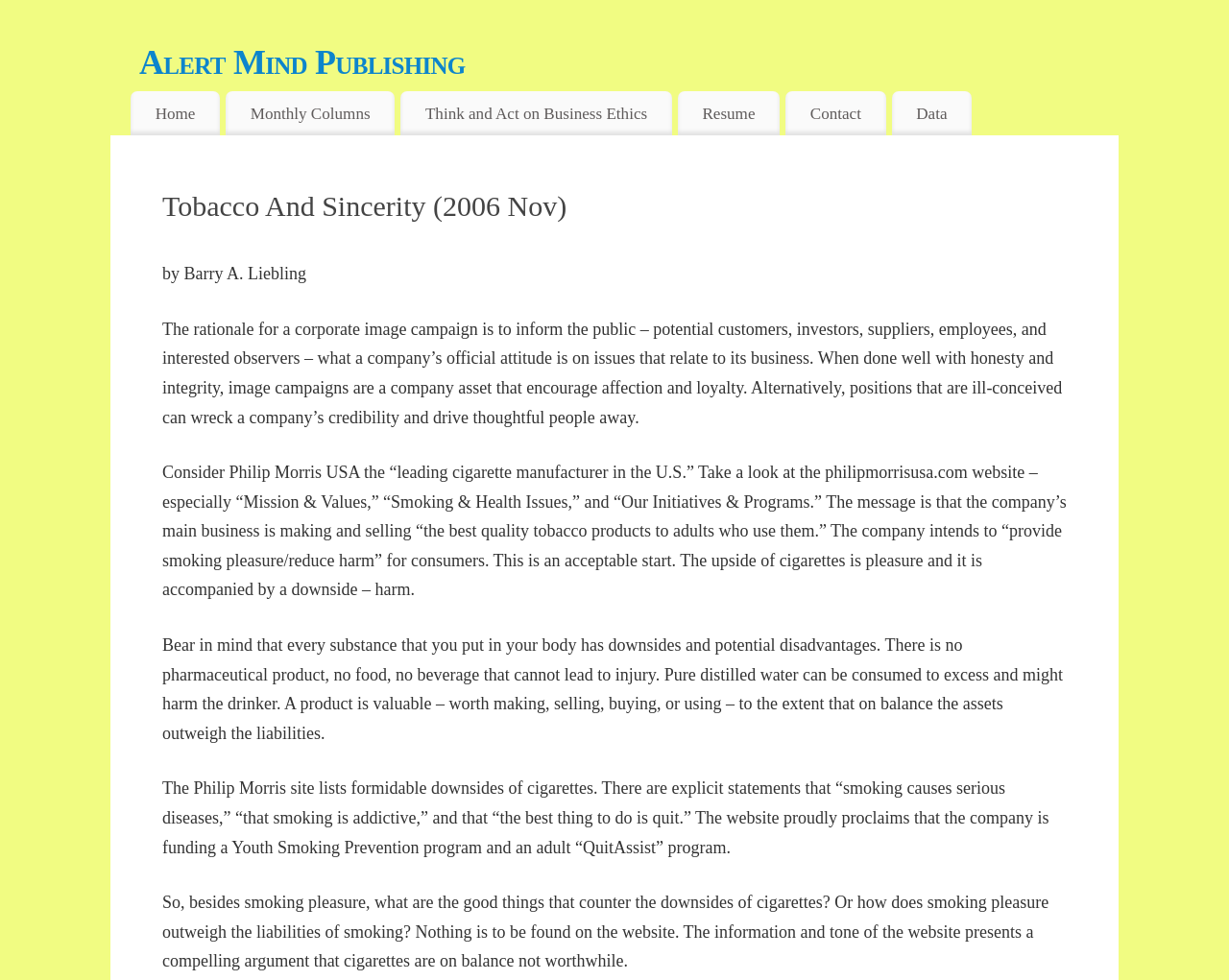What is the main topic of the article?
Kindly give a detailed and elaborate answer to the question.

The main topic of the article is about corporate image campaign, which is evident from the text 'The rationale for a corporate image campaign is to inform the public...'.